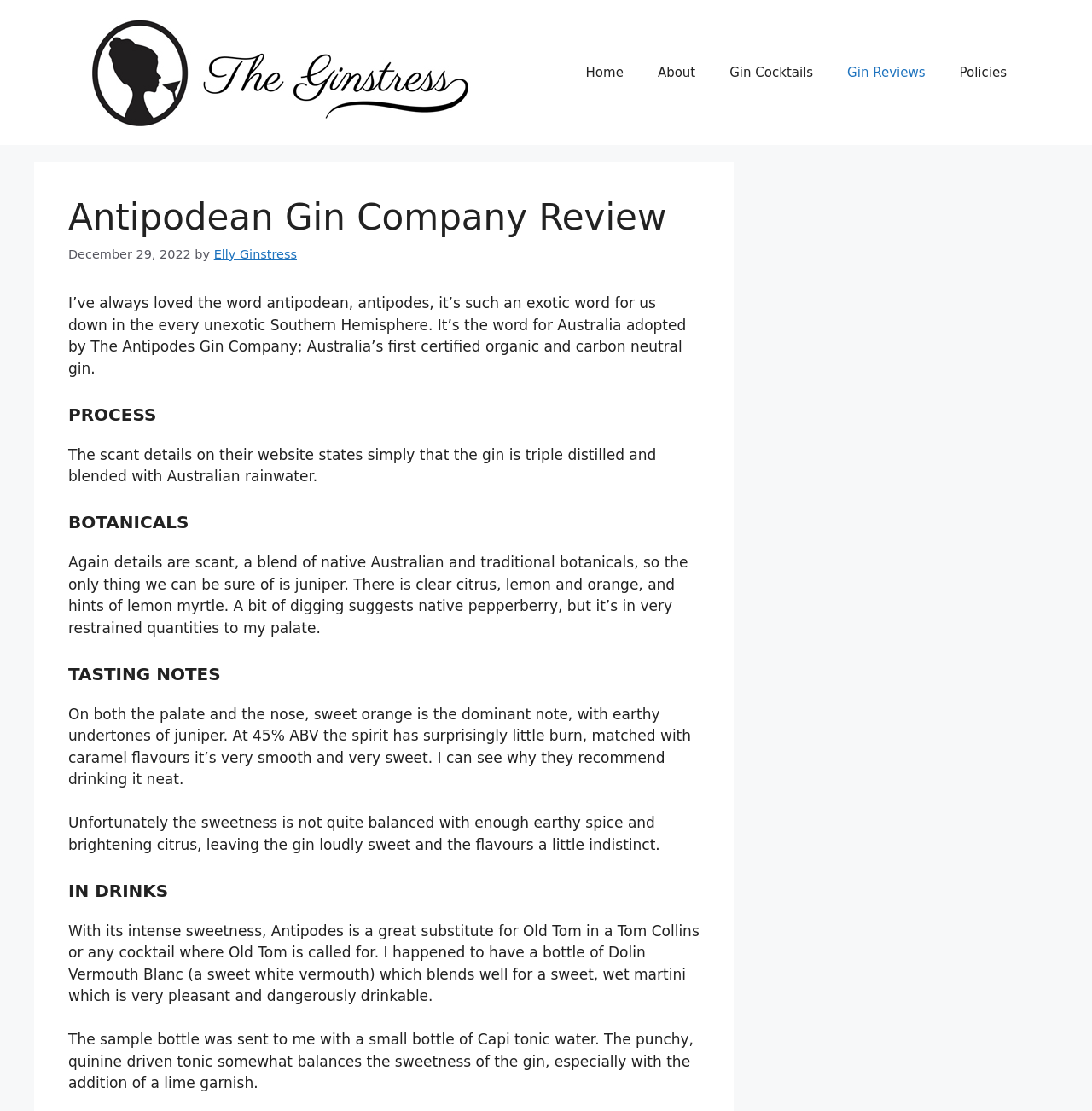Provide a thorough and detailed response to the question by examining the image: 
What is the author's opinion on the gin's sweetness?

I inferred the answer by reading the text content of the webpage, specifically the sentence 'Unfortunately the sweetness is not quite balanced with enough earthy spice and brightening citrus, leaving the gin loudly sweet and the flavours a little indistinct.'